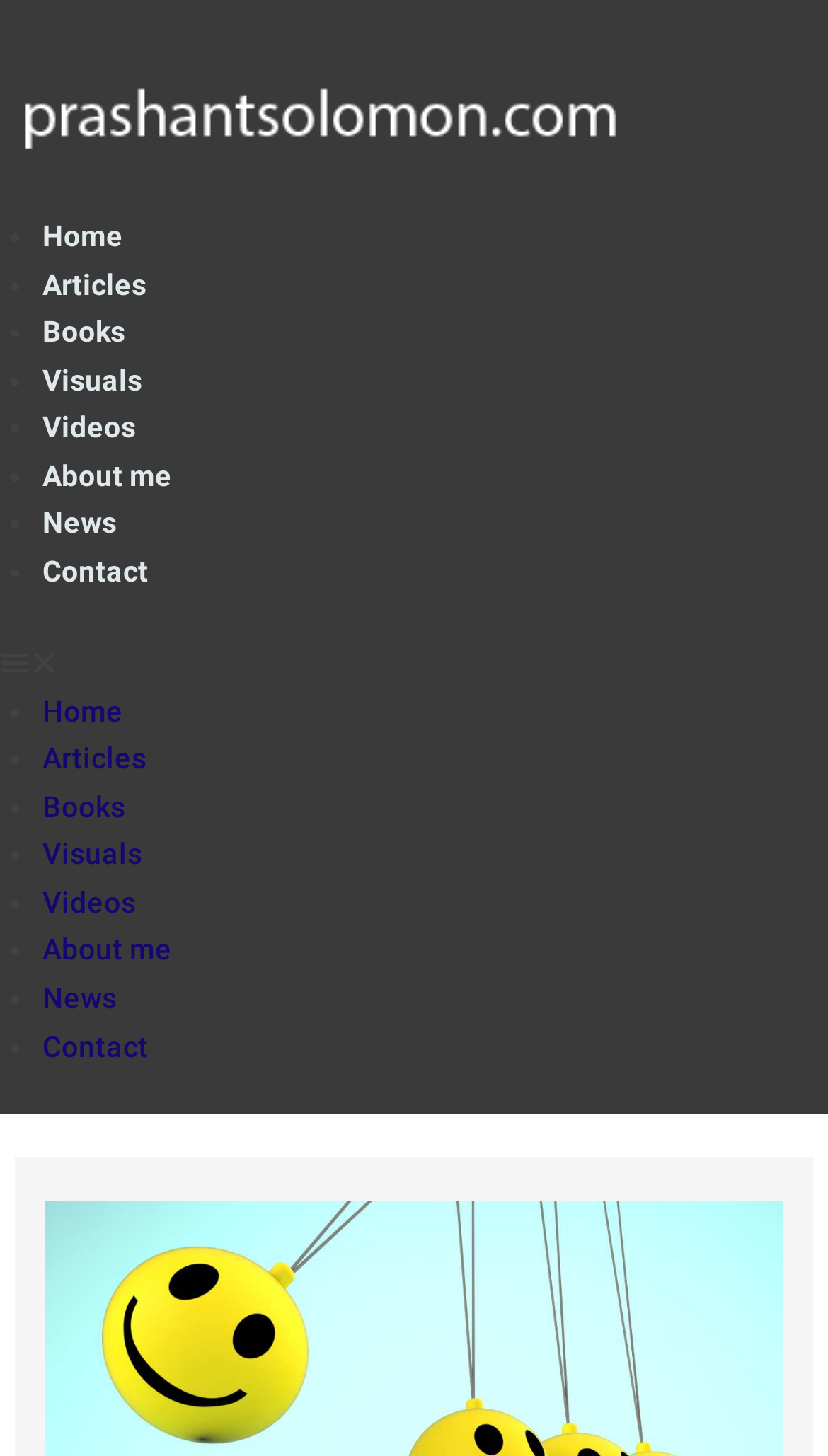Identify the coordinates of the bounding box for the element that must be clicked to accomplish the instruction: "go to home page".

[0.051, 0.15, 0.149, 0.173]